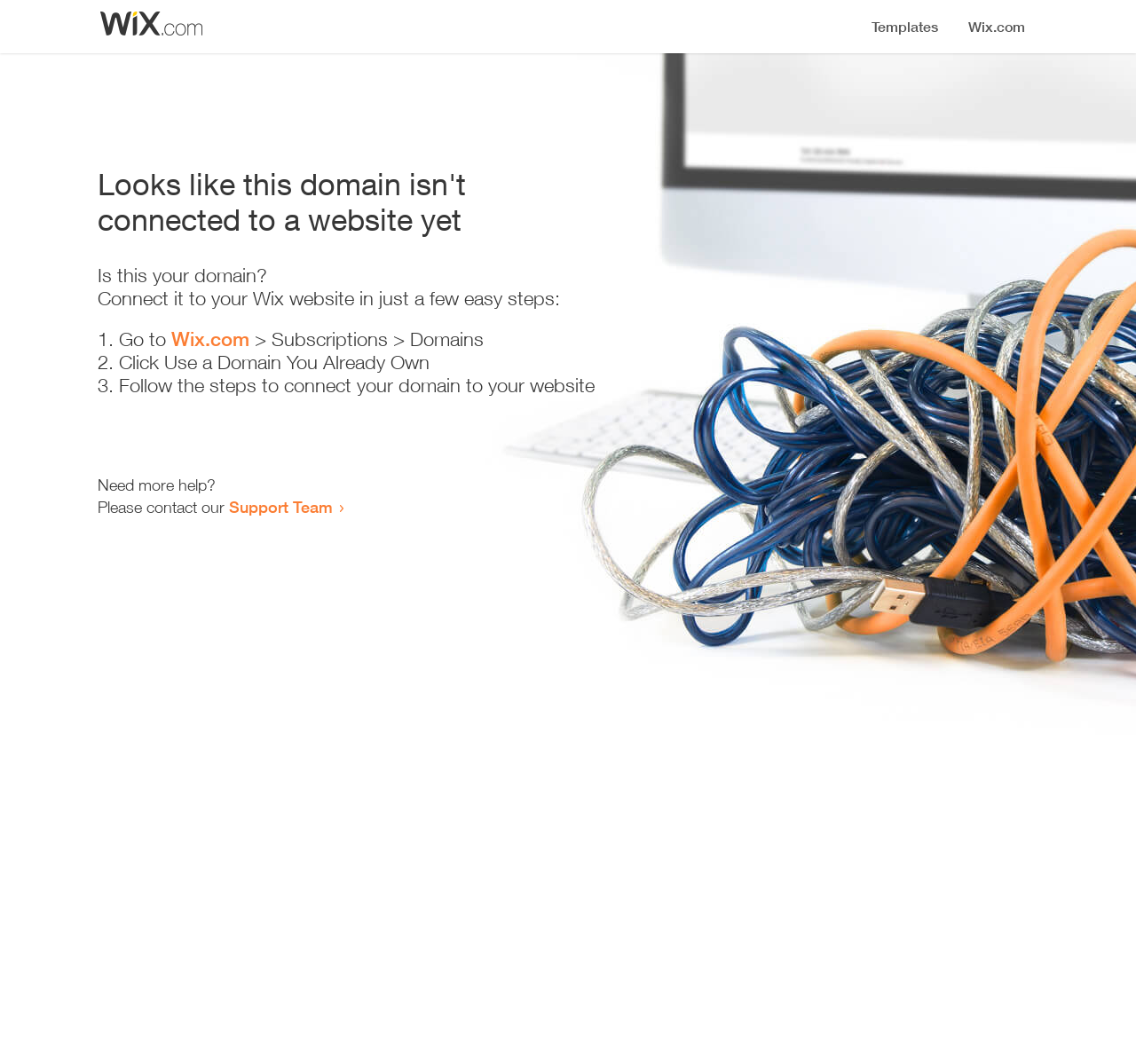Using floating point numbers between 0 and 1, provide the bounding box coordinates in the format (top-left x, top-left y, bottom-right x, bottom-right y). Locate the UI element described here: Wix.com

[0.151, 0.308, 0.22, 0.329]